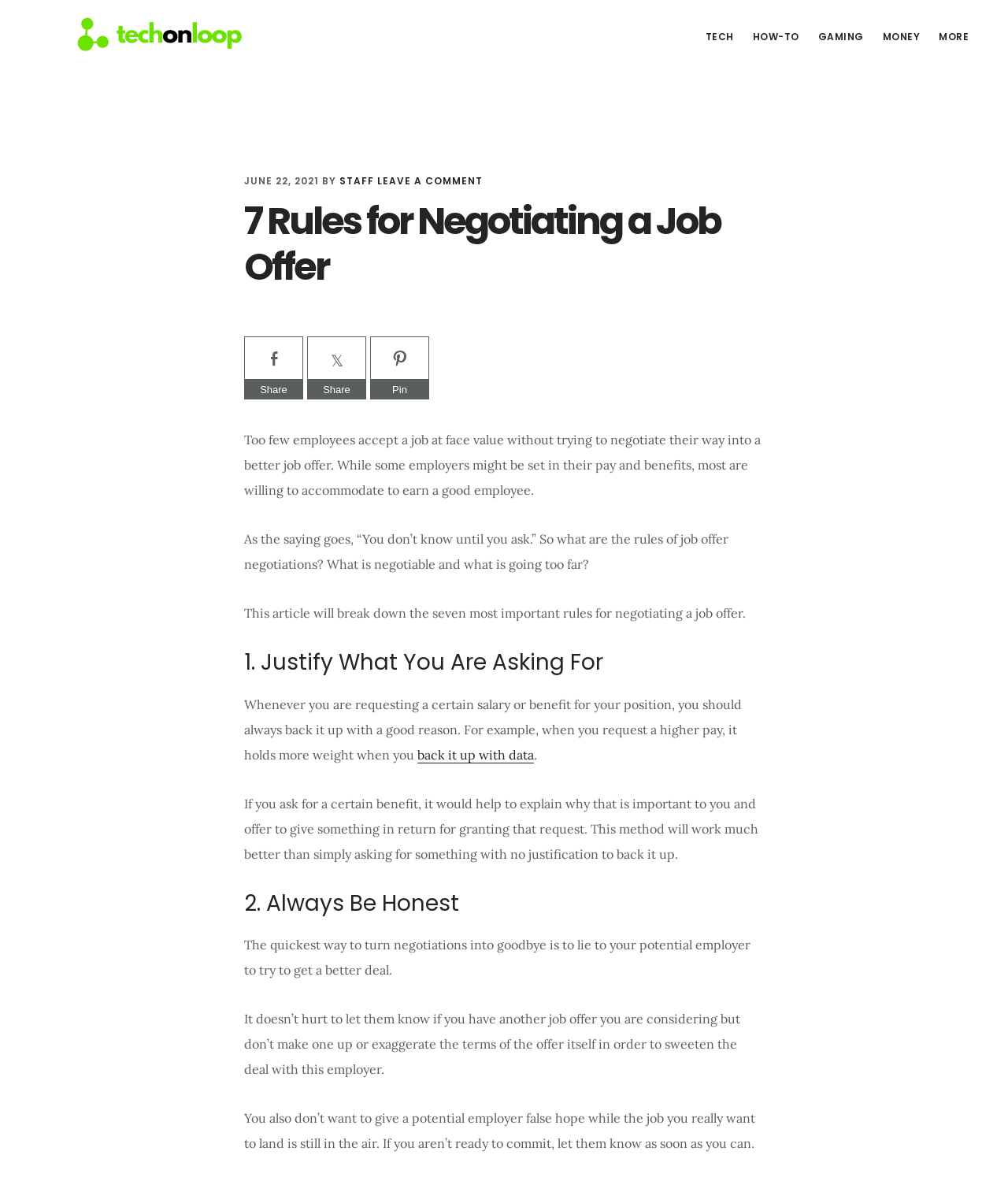Please provide a comprehensive response to the question based on the details in the image: What is the first rule of negotiating a job offer?

The first heading after the introduction is '1. Justify What You Are Asking For', which suggests that this is the first rule of negotiating a job offer. The text that follows explains the importance of backing up requests with good reasons.